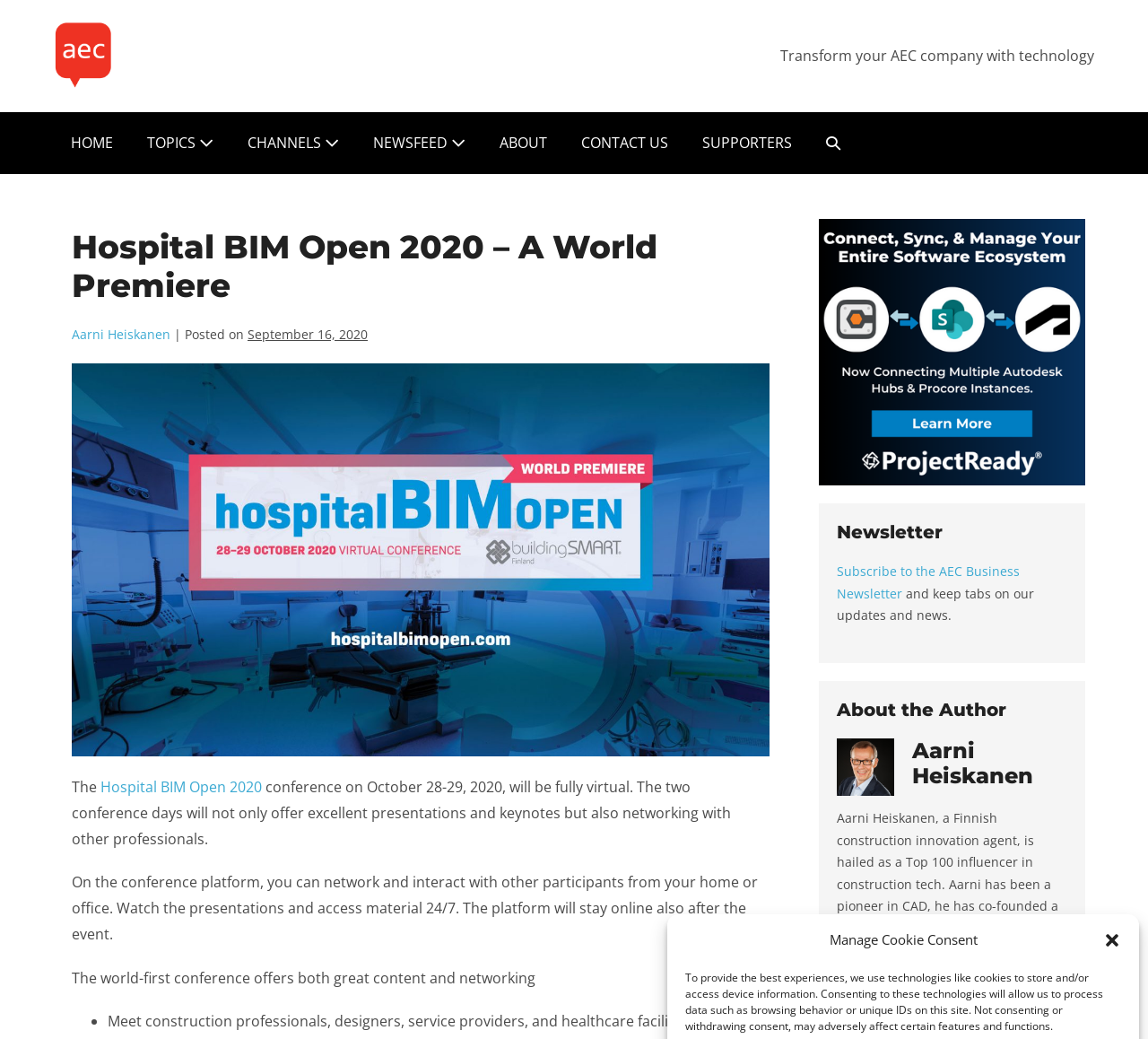What is the name of the conference?
Using the information from the image, provide a comprehensive answer to the question.

I found the answer by looking at the heading 'Hospital BIM Open 2020 – A World Premiere' which is a prominent element on the webpage, indicating that it is the title of the conference.